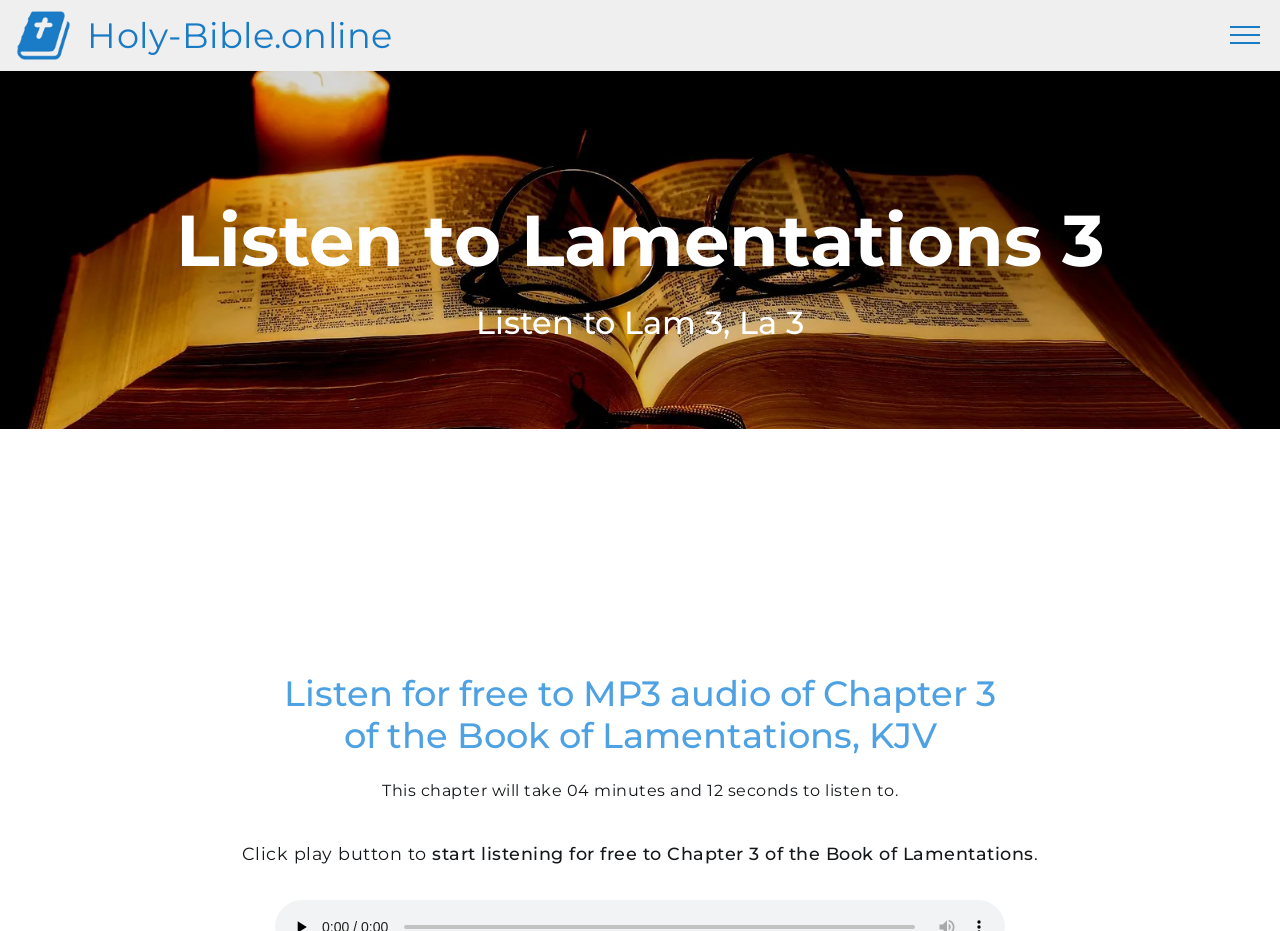Give a concise answer of one word or phrase to the question: 
What is the name of the book being listened to?

Book of Lamentations